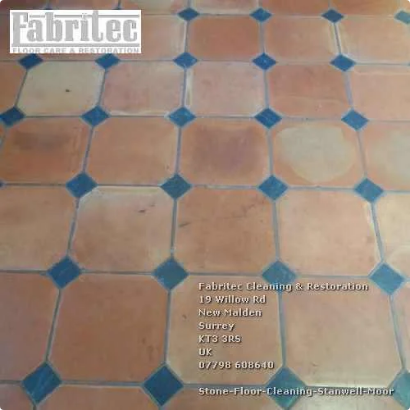What is the purpose of the image?
Use the image to give a comprehensive and detailed response to the question.

The caption explains that the image reflects Fabritec's commitment to outstanding cleaning and restoration, ensuring that luxurious surfaces remain a highlight in homes, implying that the purpose of the image is to showcase the company's services and expertise in stone floor cleaning and restoration.